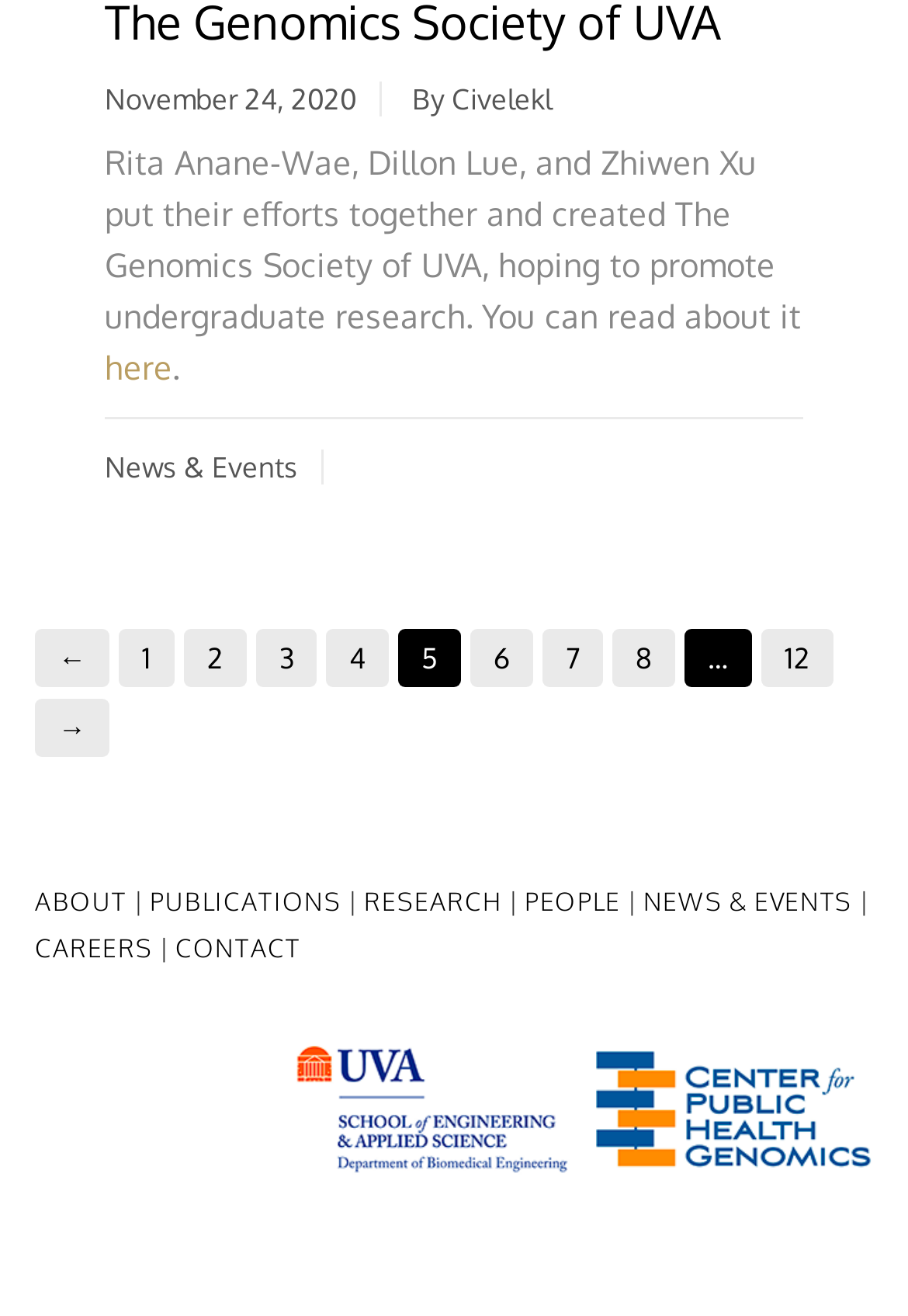How many pages of news and events are there?
Refer to the image and answer the question using a single word or phrase.

12